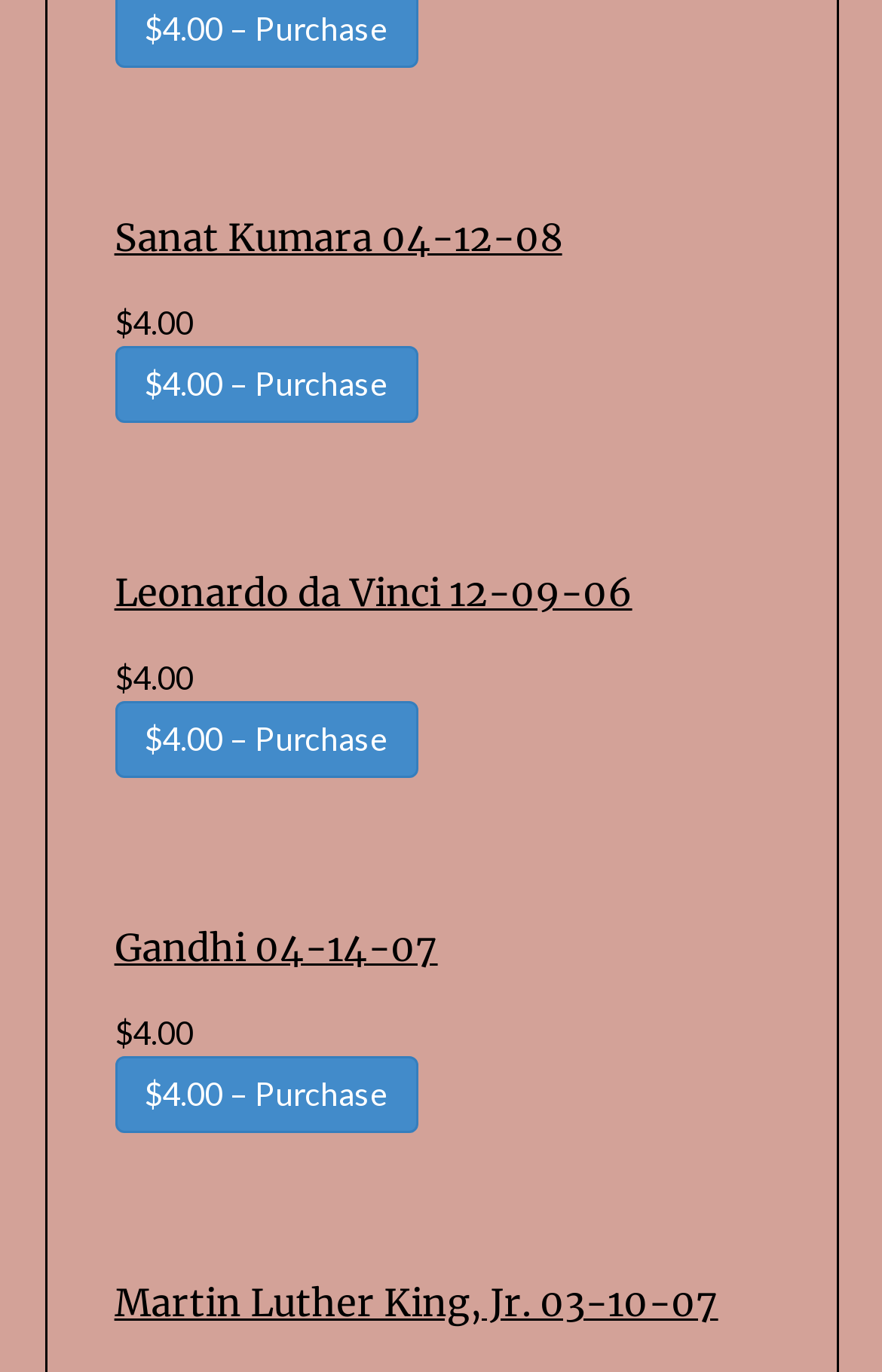Respond to the following question with a brief word or phrase:
What is the title of the second article?

Leonardo da Vinci 12-09-06